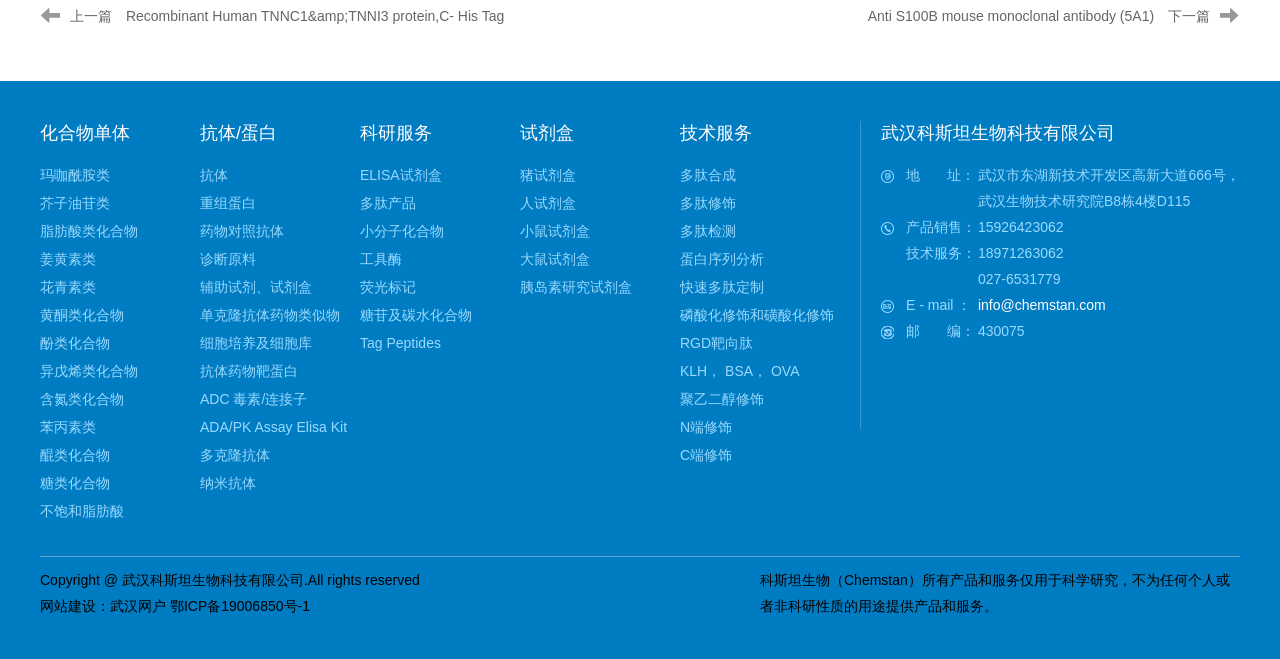Use one word or a short phrase to answer the question provided: 
How many links are there under '科研服务'?

7